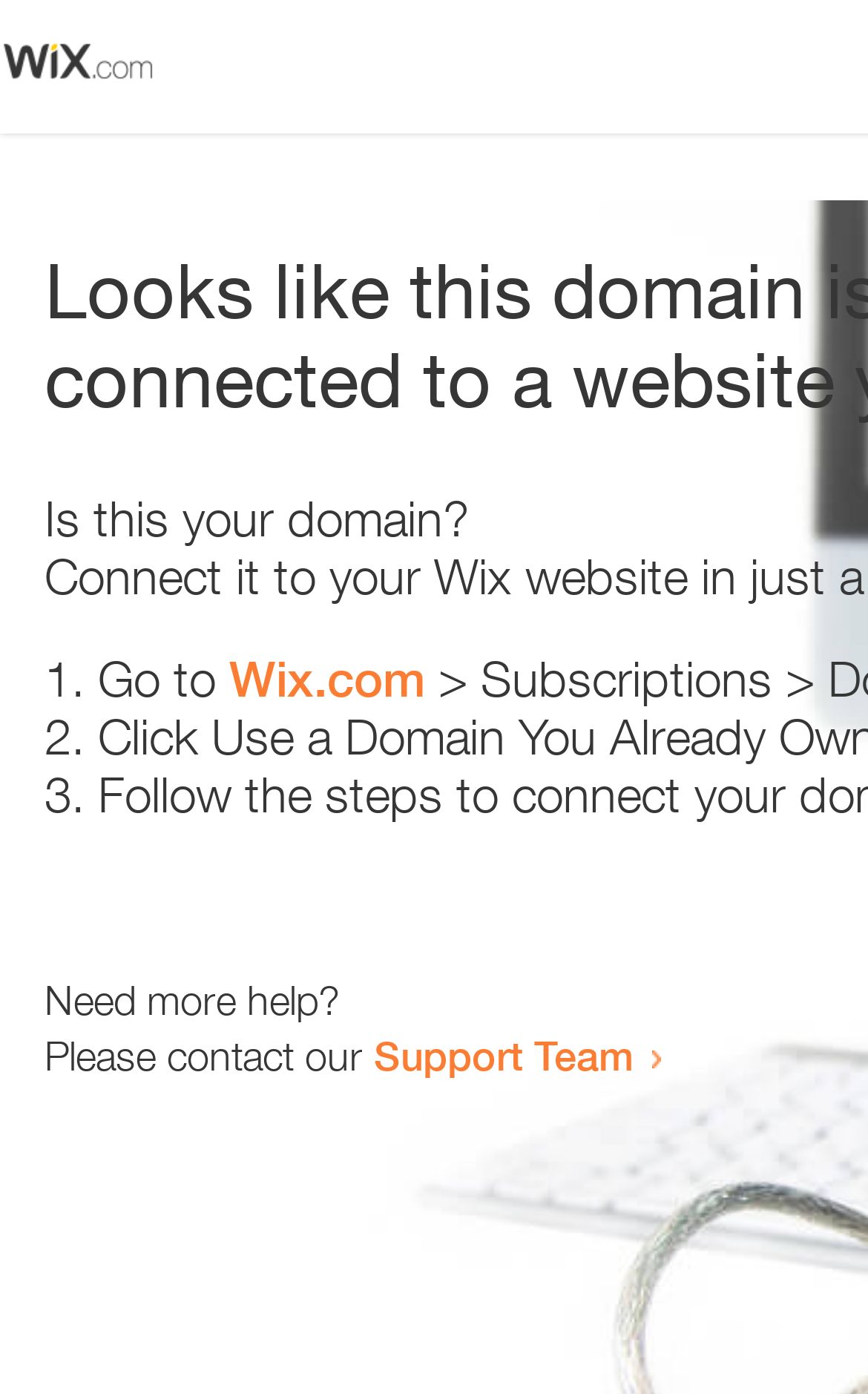What is the domain in question?
Answer the question with a detailed and thorough explanation.

The webpage is asking 'Is this your domain?' which implies that the domain in question is the one being referred to.